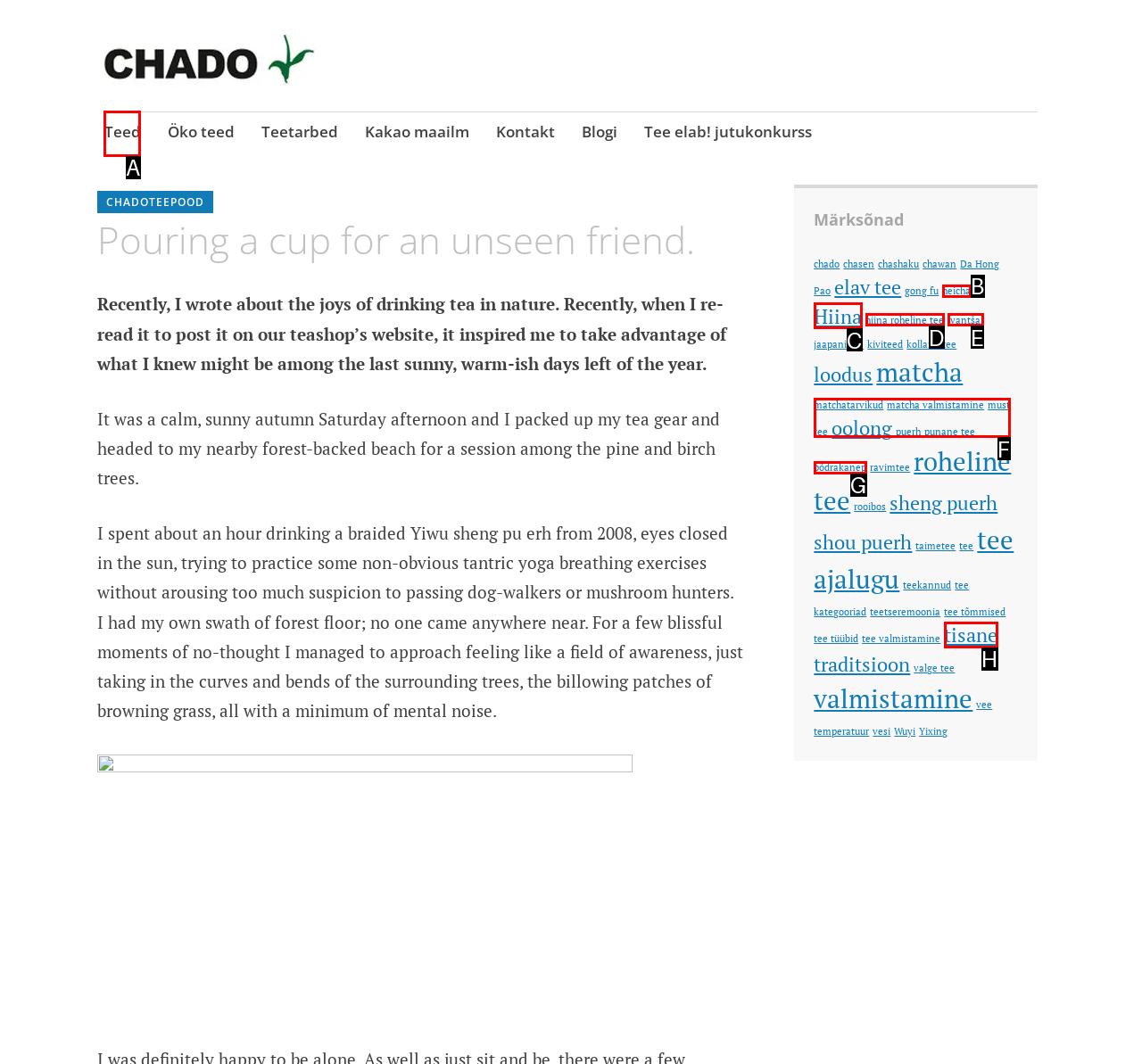Point out which HTML element you should click to fulfill the task: Click on the 'Teed' link.
Provide the option's letter from the given choices.

A